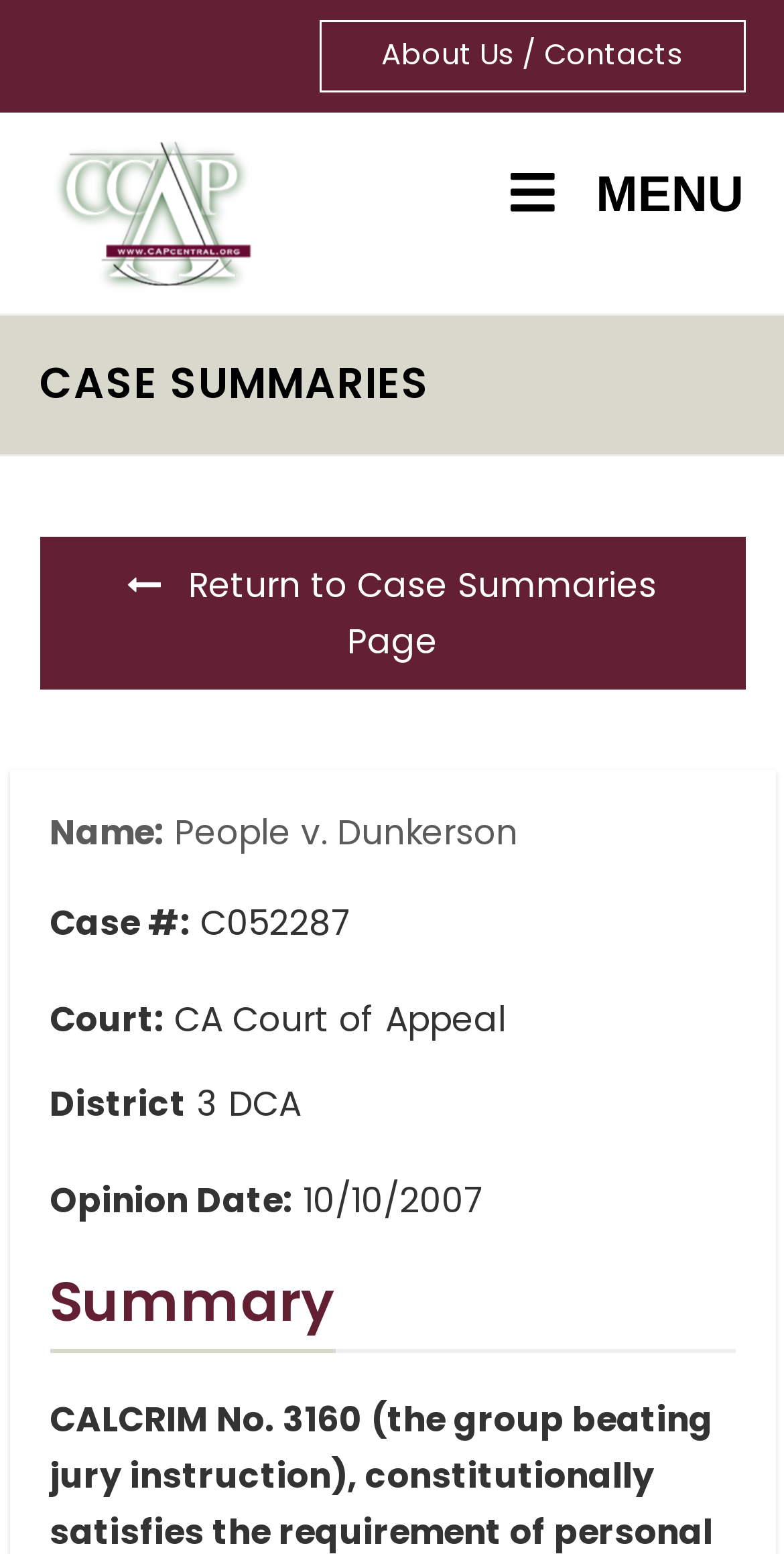Describe in detail what you see on the webpage.

The webpage appears to be a case summary page for "People v. Dunkerson" on the CCAP (California Court of Appeal Project) website. At the top, there is a navigation section with links to "About Us / Contacts" and "CCAP", accompanied by a CCAP logo image. A "Toggle Main" button is located to the right of the CCAP link, with a "MENU" label.

Below the navigation section, there is a header section with the title "CASE SUMMARIES". A link to "Return to Case Summaries Page" is located below the header.

The main content of the page is organized into a series of labeled fields, including "Name:", "Case #:", "Court:", "District", and "Opinion Date:". The corresponding values for each field are "People v. Dunkerson", "C052287", "CA Court of Appeal", "3 DCA", and "10/10/2007", respectively.

Finally, there is a "Summary" section at the bottom of the page, although the content of the summary is not provided in the accessibility tree.